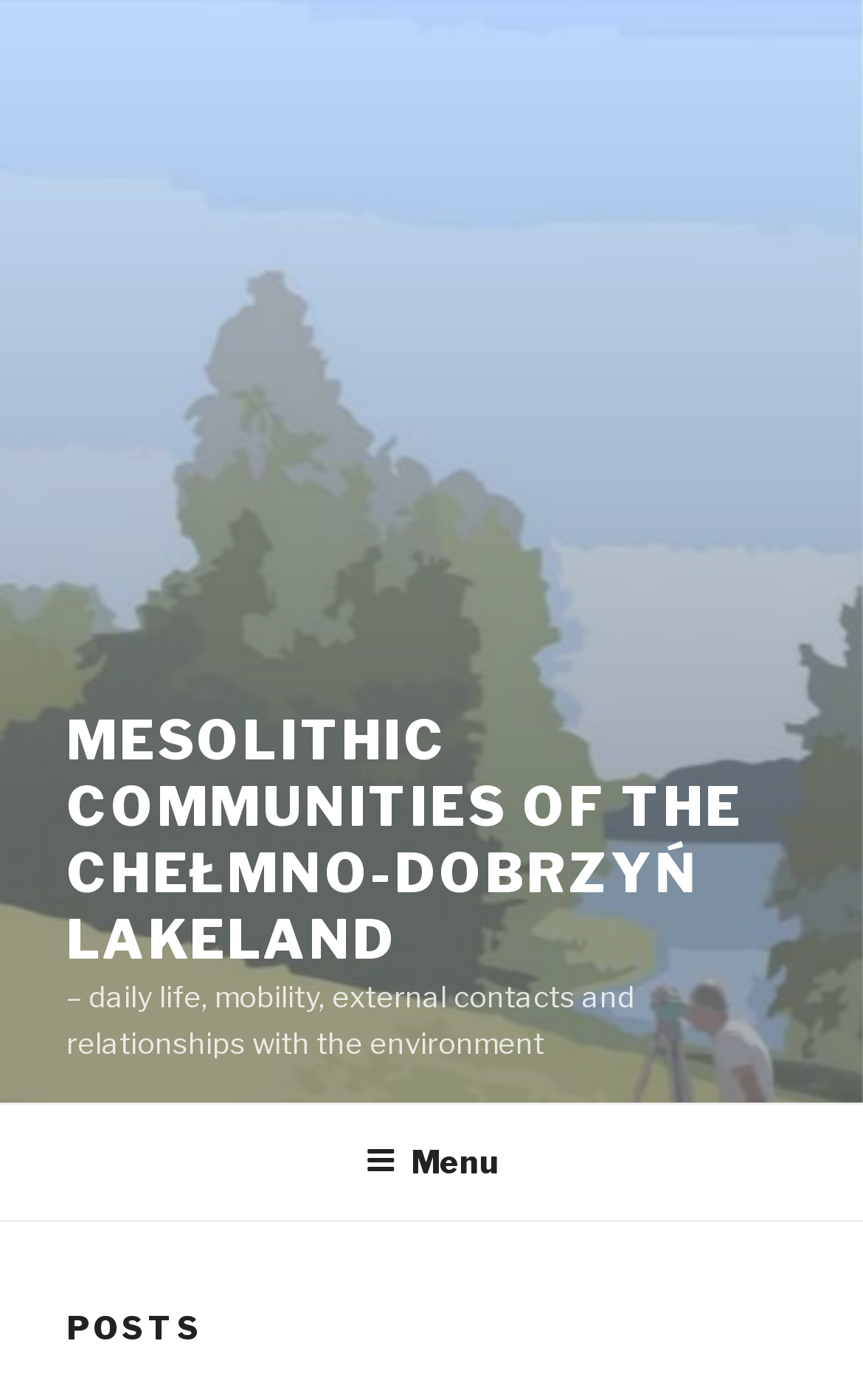Is the menu expanded by default?
Based on the visual details in the image, please answer the question thoroughly.

The button 'Menu' has an attribute 'expanded: False' which suggests that the menu is not expanded by default and needs to be clicked to expand.